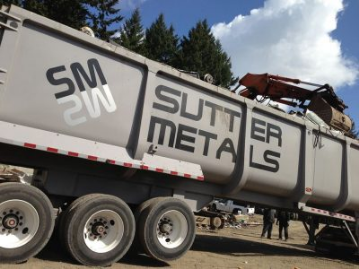What is the purpose of the truck?
Please answer the question as detailed as possible.

The truck is equipped with sturdy wheels and is designed for the transportation of scrap metal and other materials, reflecting the company's role in the recycling industry.